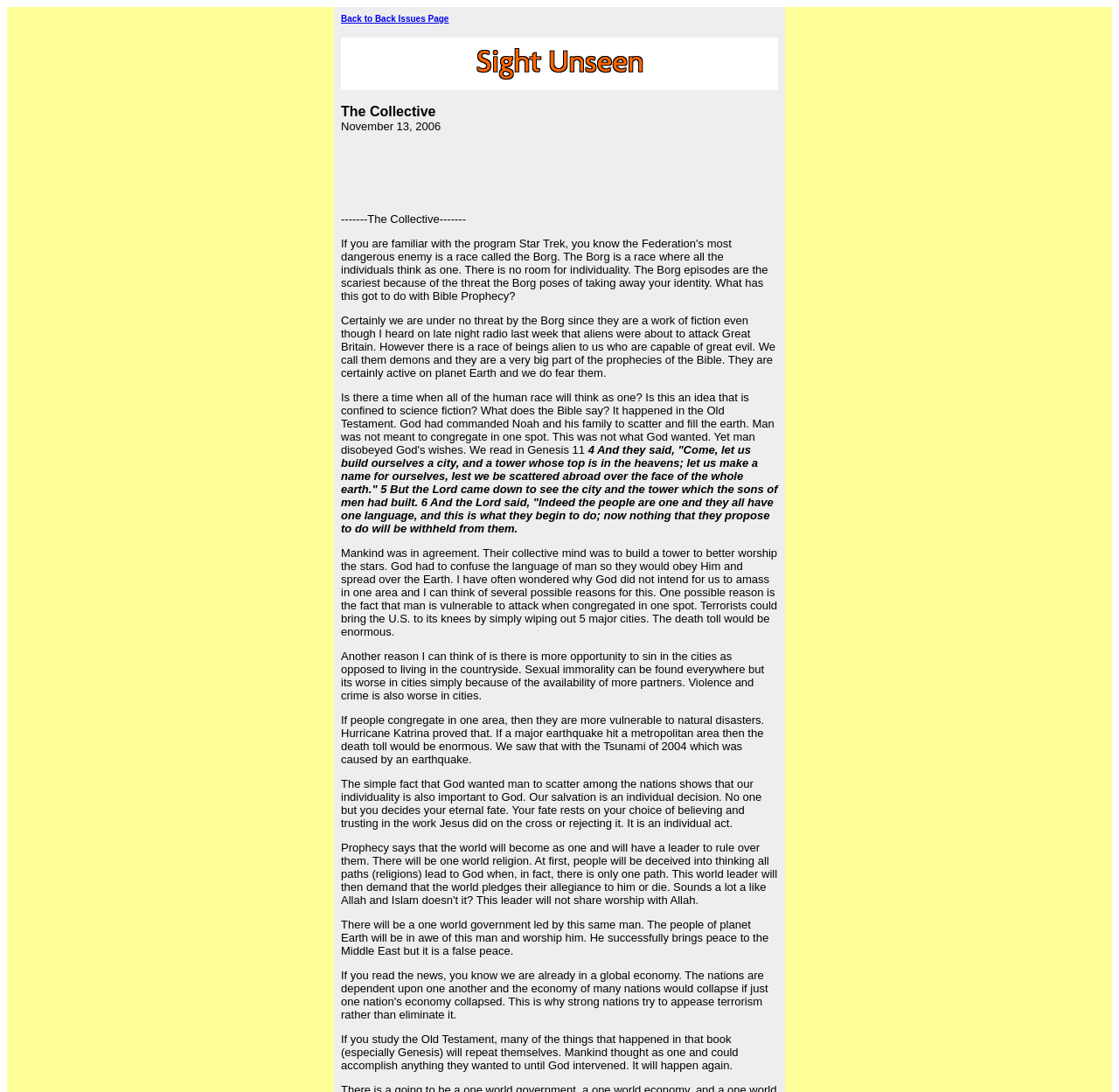Based on the image, give a detailed response to the question: What is the purpose of the tower mentioned in the text?

According to the text, the tower was built by mankind to better worship the stars. This is stated in the passage from the Bible, Genesis, which is being referenced and discussed on the webpage.